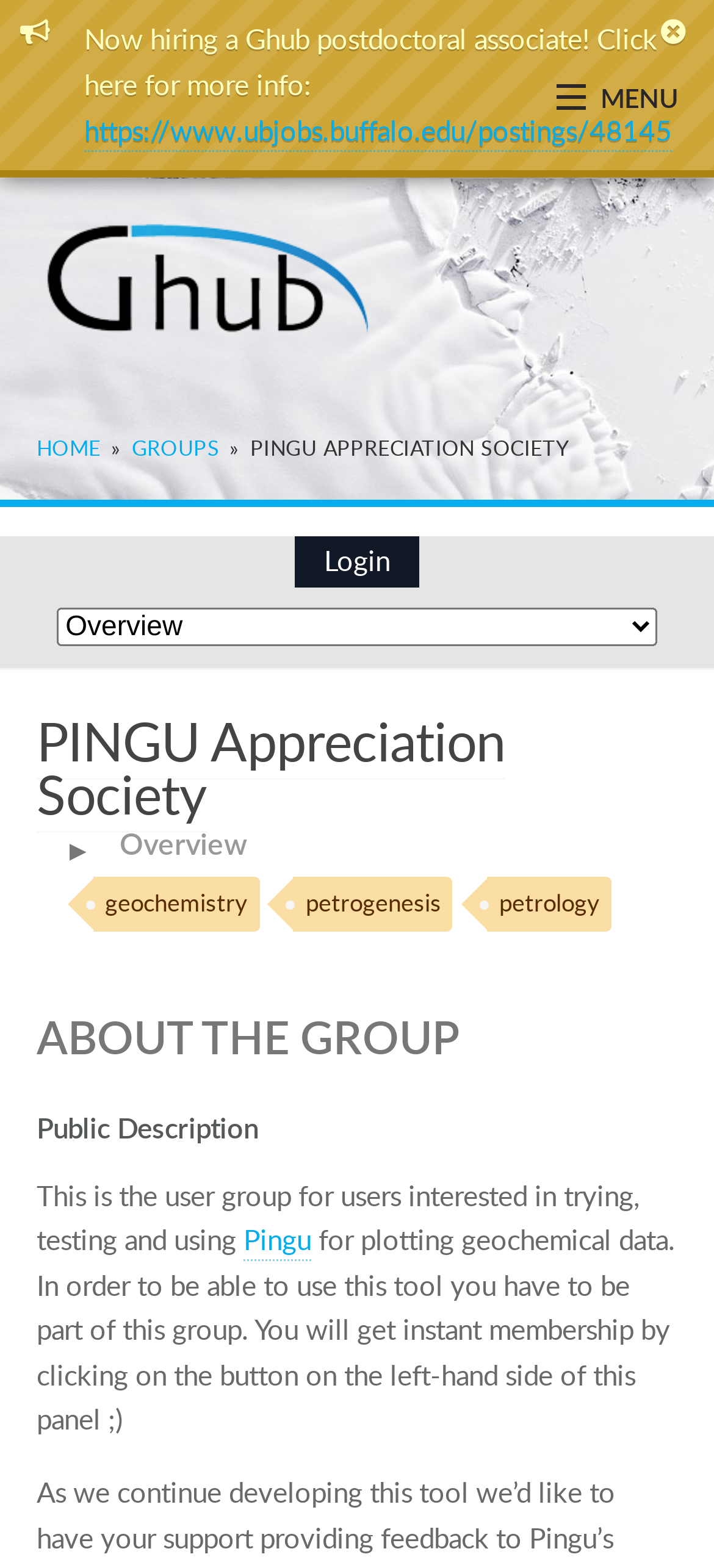Can you specify the bounding box coordinates for the region that should be clicked to fulfill this instruction: "Login to the system".

[0.413, 0.342, 0.587, 0.374]